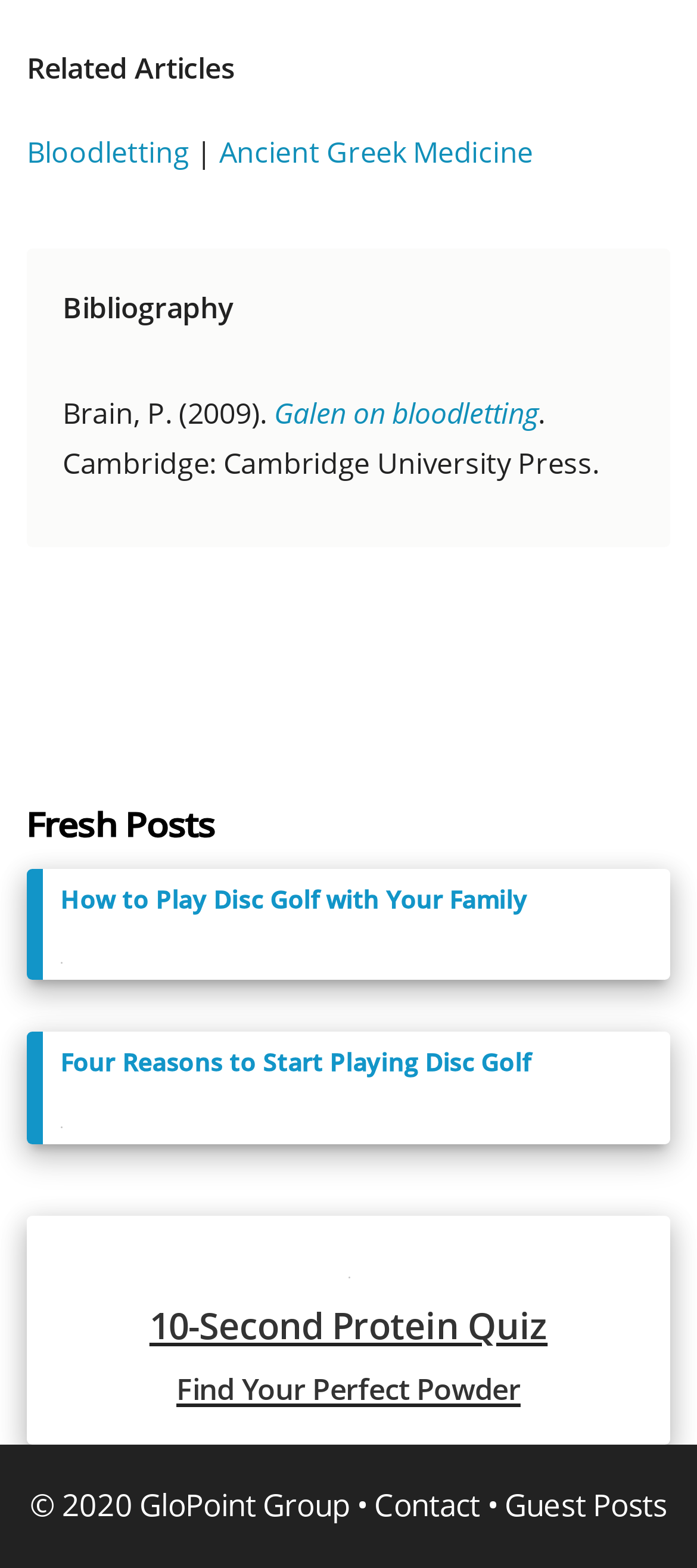Identify the bounding box coordinates of the element to click to follow this instruction: 'Take the 10-Second Protein Quiz'. Ensure the coordinates are four float values between 0 and 1, provided as [left, top, right, bottom].

[0.077, 0.794, 0.923, 0.904]